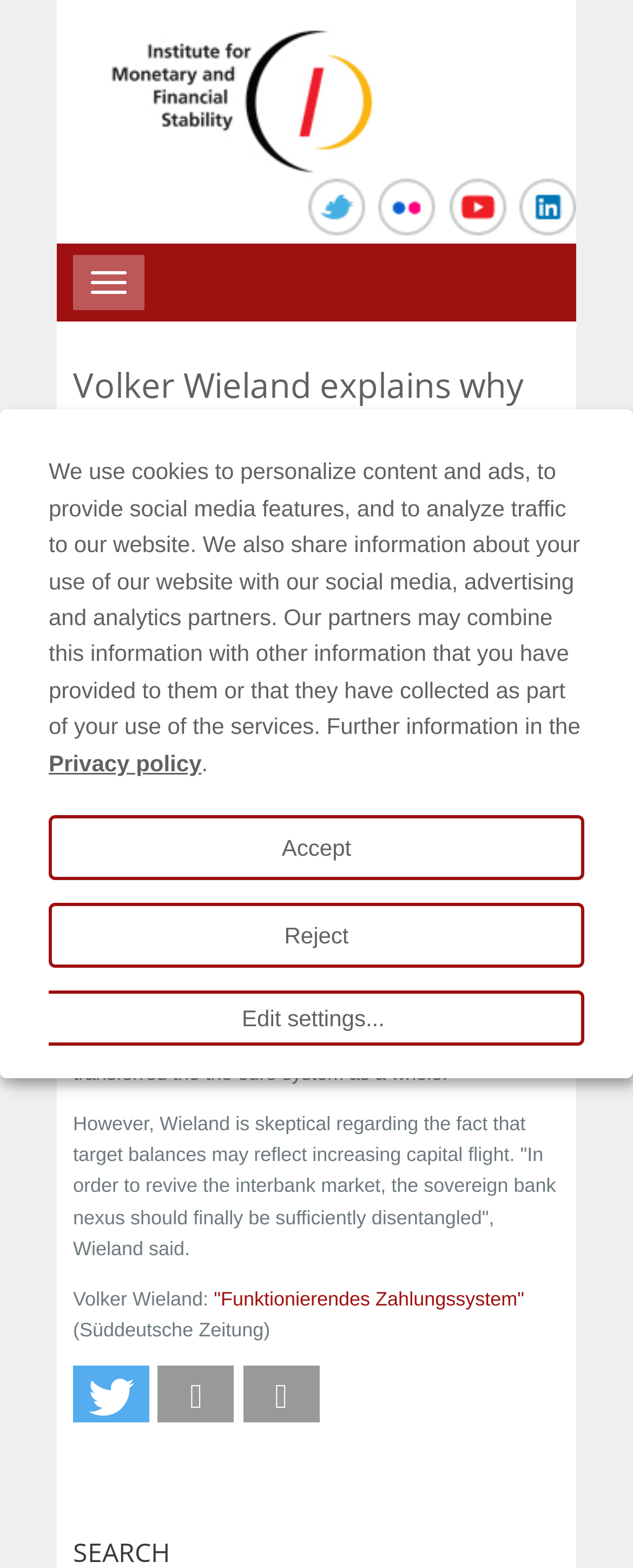Identify the primary heading of the webpage and provide its text.

Volker Wieland explains why the target balances are not the real problem ("Süddeutsche Zeitung")